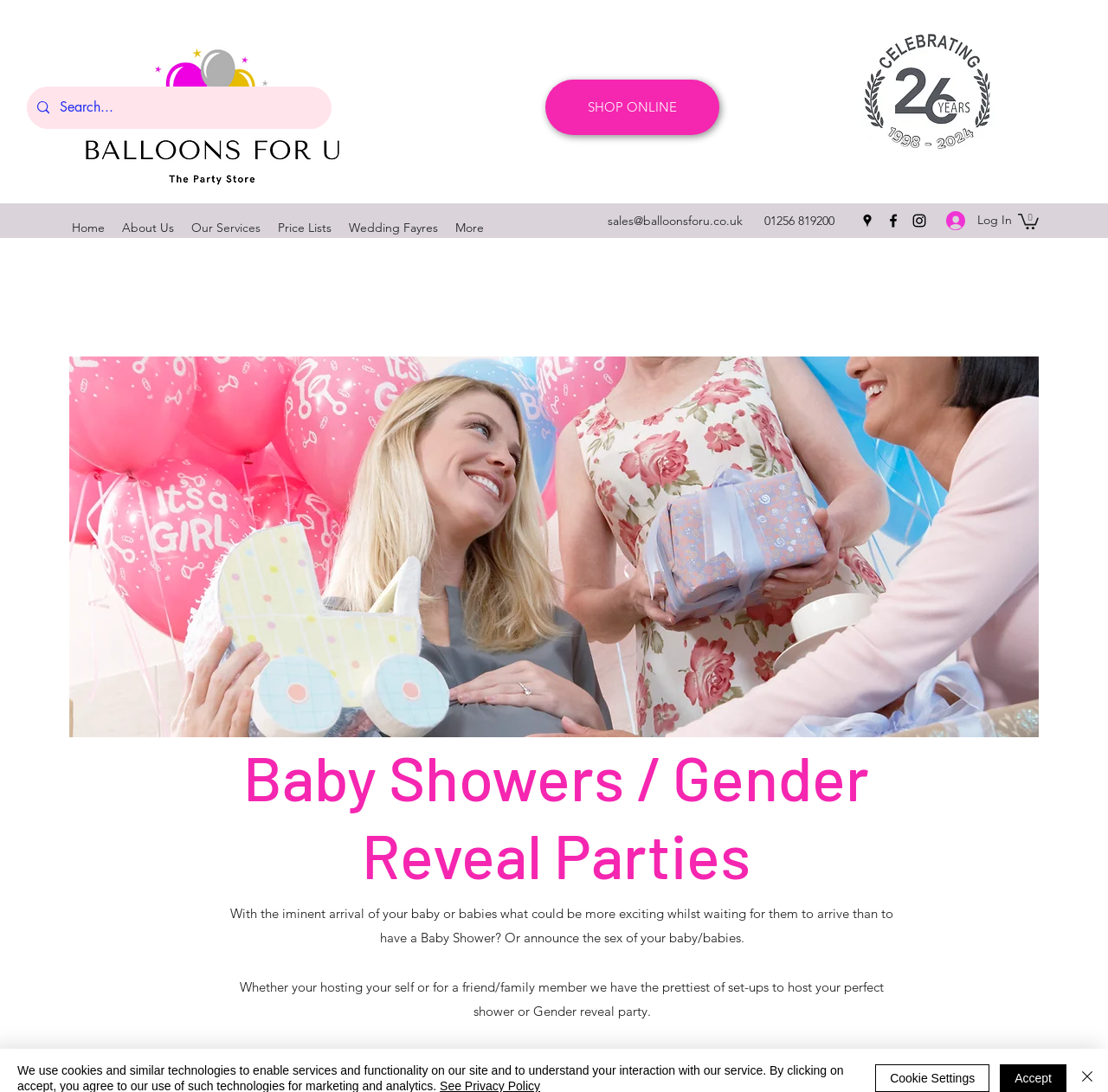Using the information in the image, give a detailed answer to the following question: What is the company name?

The company name can be found in the logo at the top left corner of the webpage, which is an image with the text 'Balloons for u new logo 2023.png'.